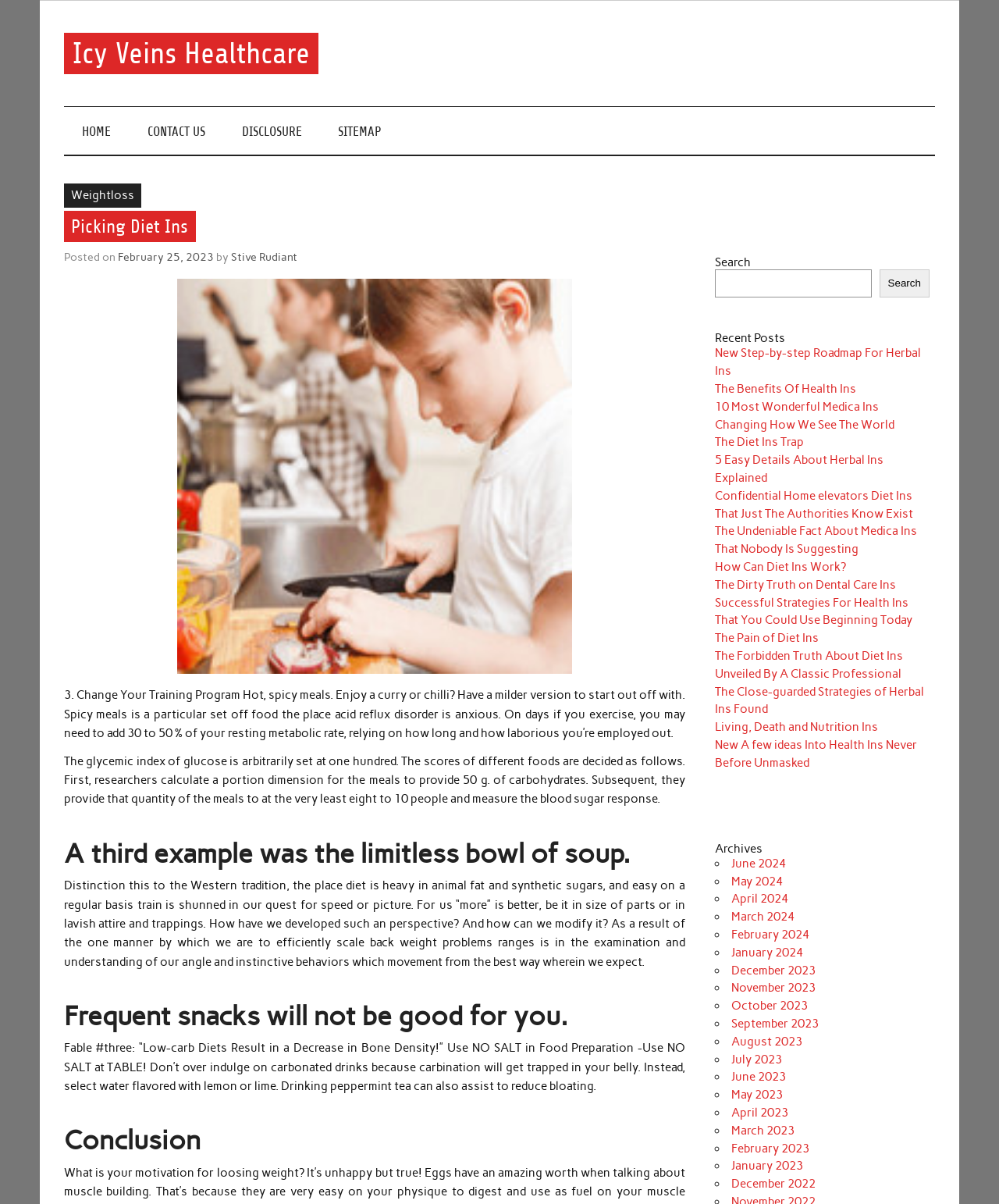Please analyze the image and give a detailed answer to the question:
What is the purpose of the search box?

The purpose of the search box is obtained by looking at the static text element 'Search' which is a child of the search box element, indicating that the search box is used to search the website.